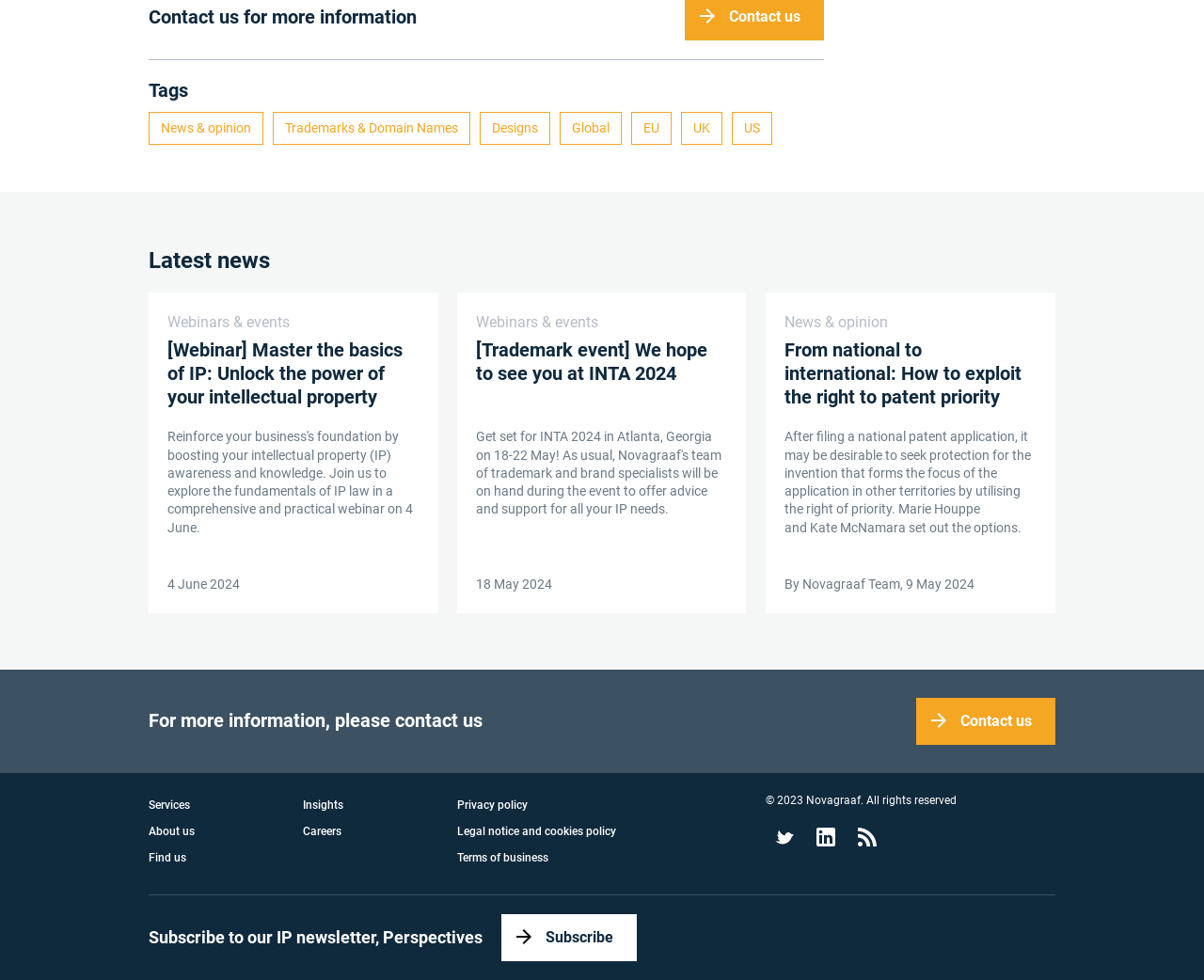Given the element description "Insights" in the screenshot, predict the bounding box coordinates of that UI element.

[0.252, 0.808, 0.364, 0.835]